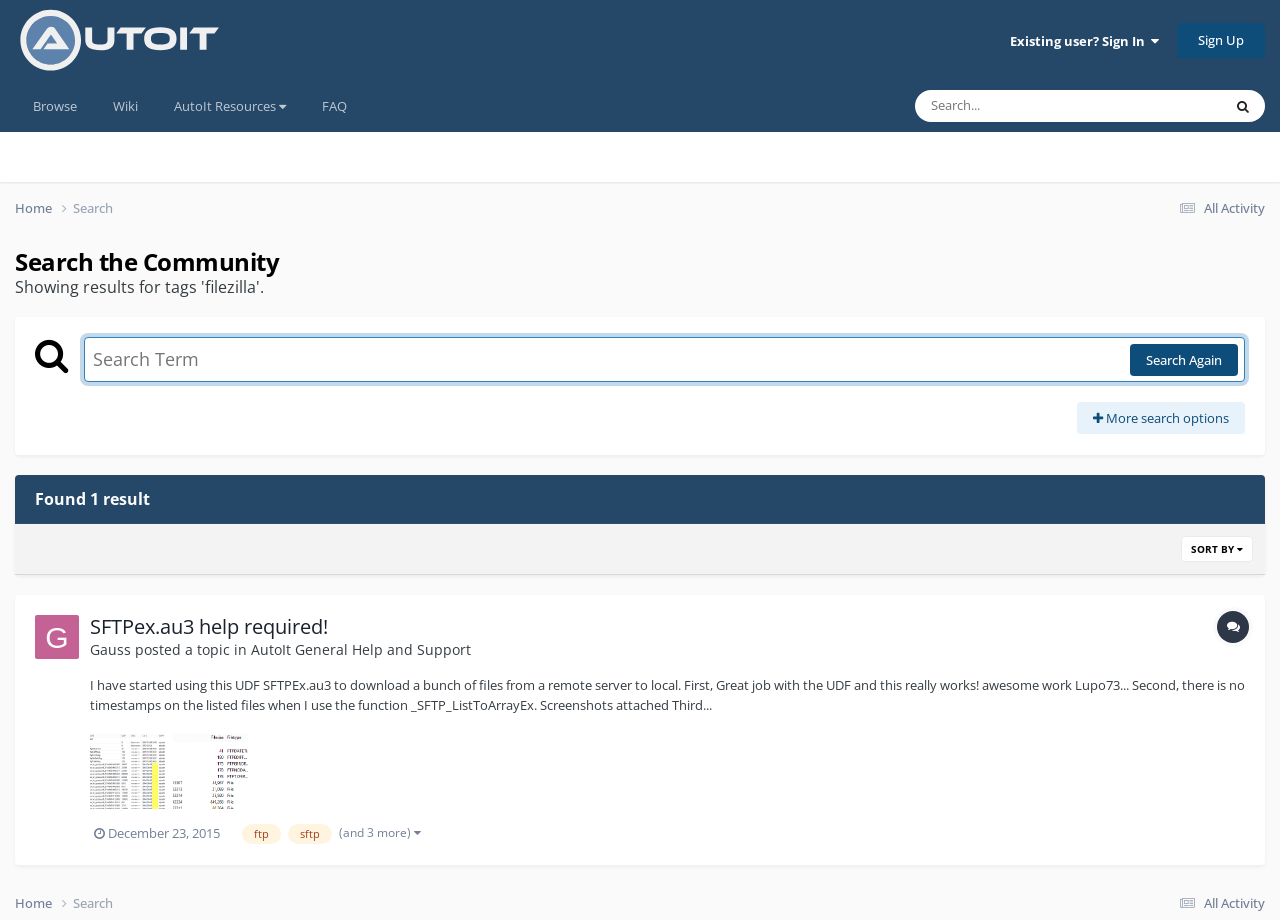Find the bounding box coordinates of the area to click in order to follow the instruction: "Browse the community".

[0.012, 0.087, 0.074, 0.143]